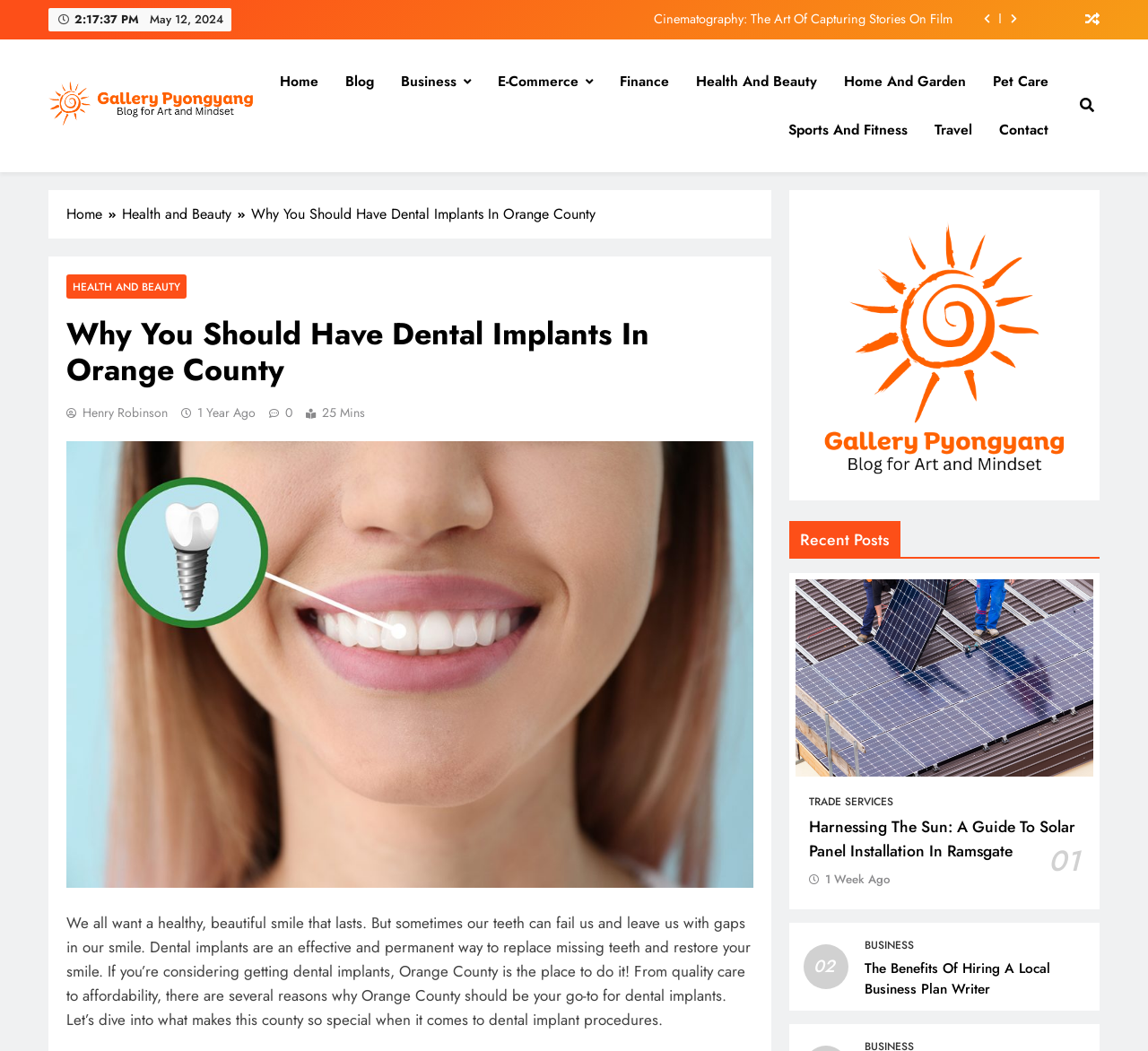Find the bounding box coordinates of the area to click in order to follow the instruction: "Go to the 'Home' page".

[0.232, 0.055, 0.289, 0.101]